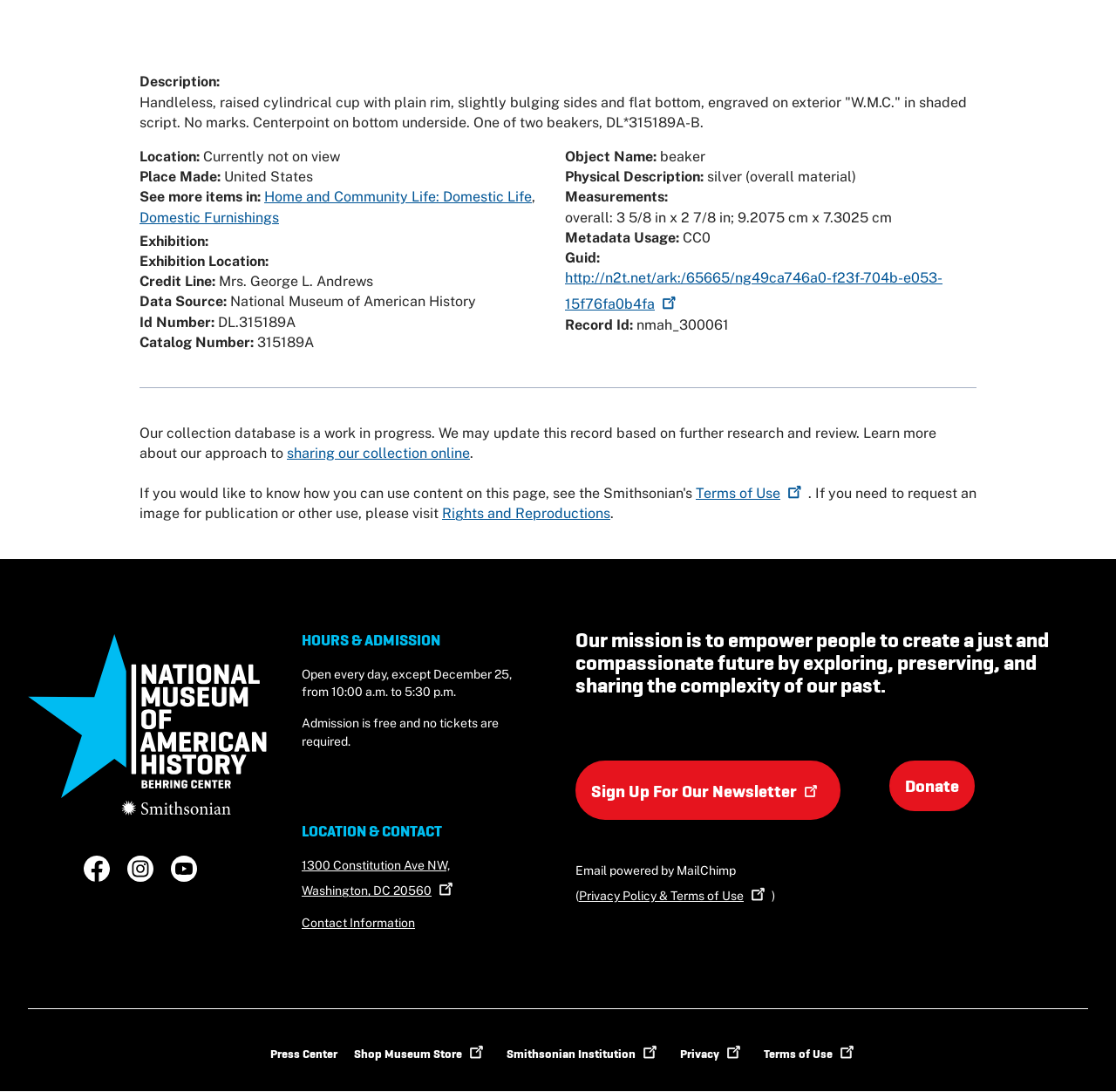Please answer the following question using a single word or phrase: What is the current status of the beaker?

Not on view